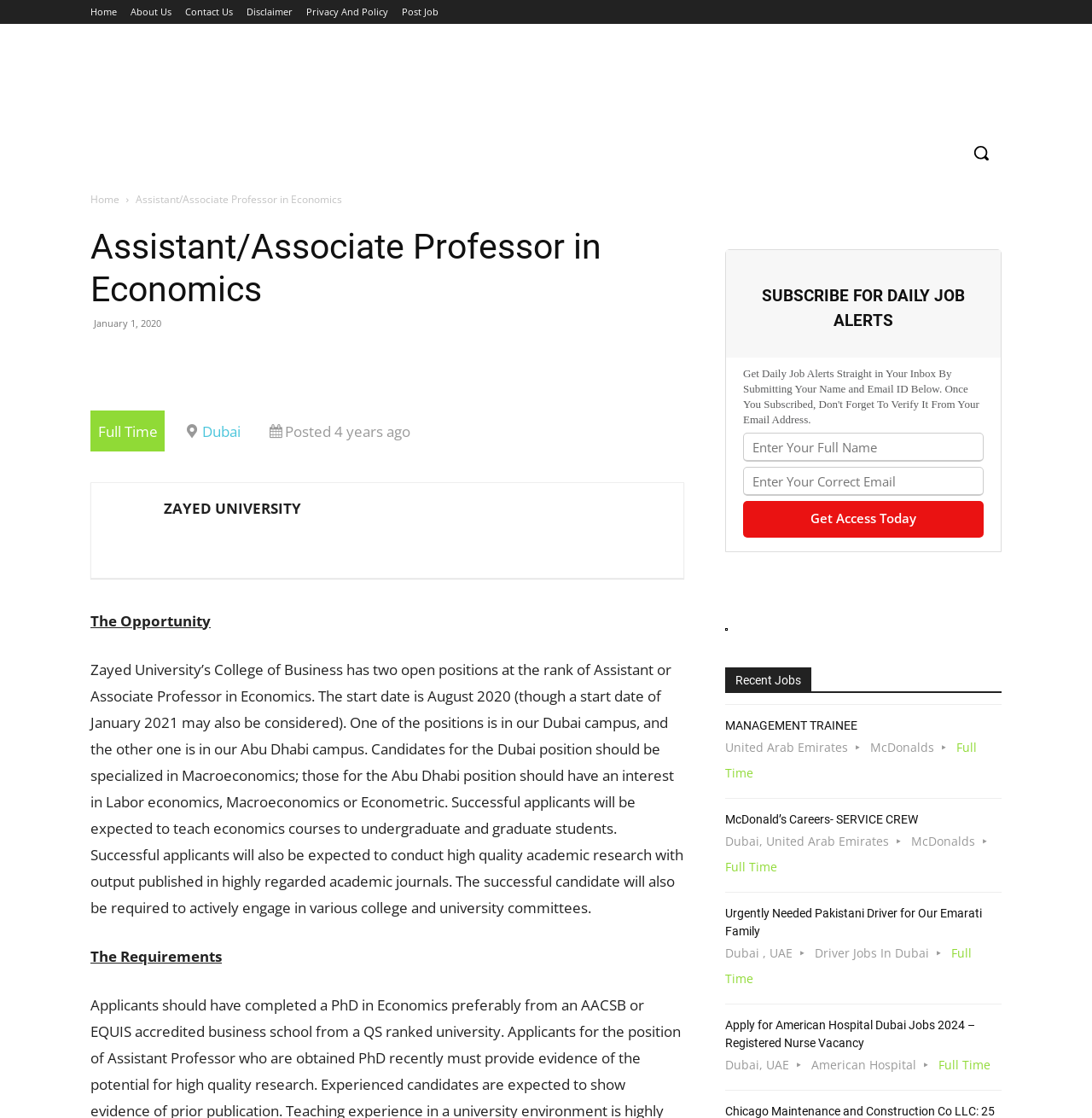Extract the bounding box coordinates for the UI element described by the text: "Home". The coordinates should be in the form of [left, top, right, bottom] with values between 0 and 1.

[0.083, 0.0, 0.107, 0.021]